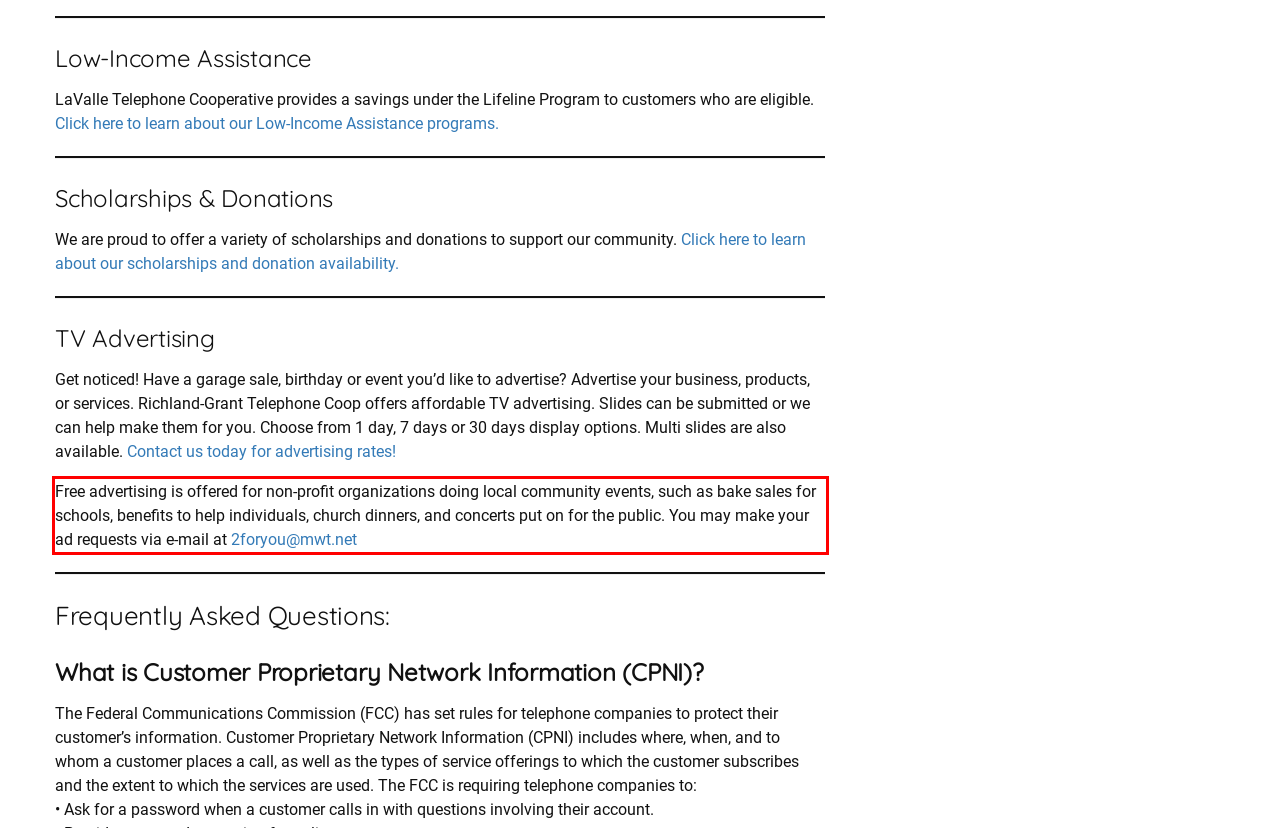Inspect the webpage screenshot that has a red bounding box and use OCR technology to read and display the text inside the red bounding box.

Free advertising is offered for non-profit organizations doing local community events, such as bake sales for schools, benefits to help individuals, church dinners, and concerts put on for the public. You may make your ad requests via e-mail at 2foryou@mwt.net